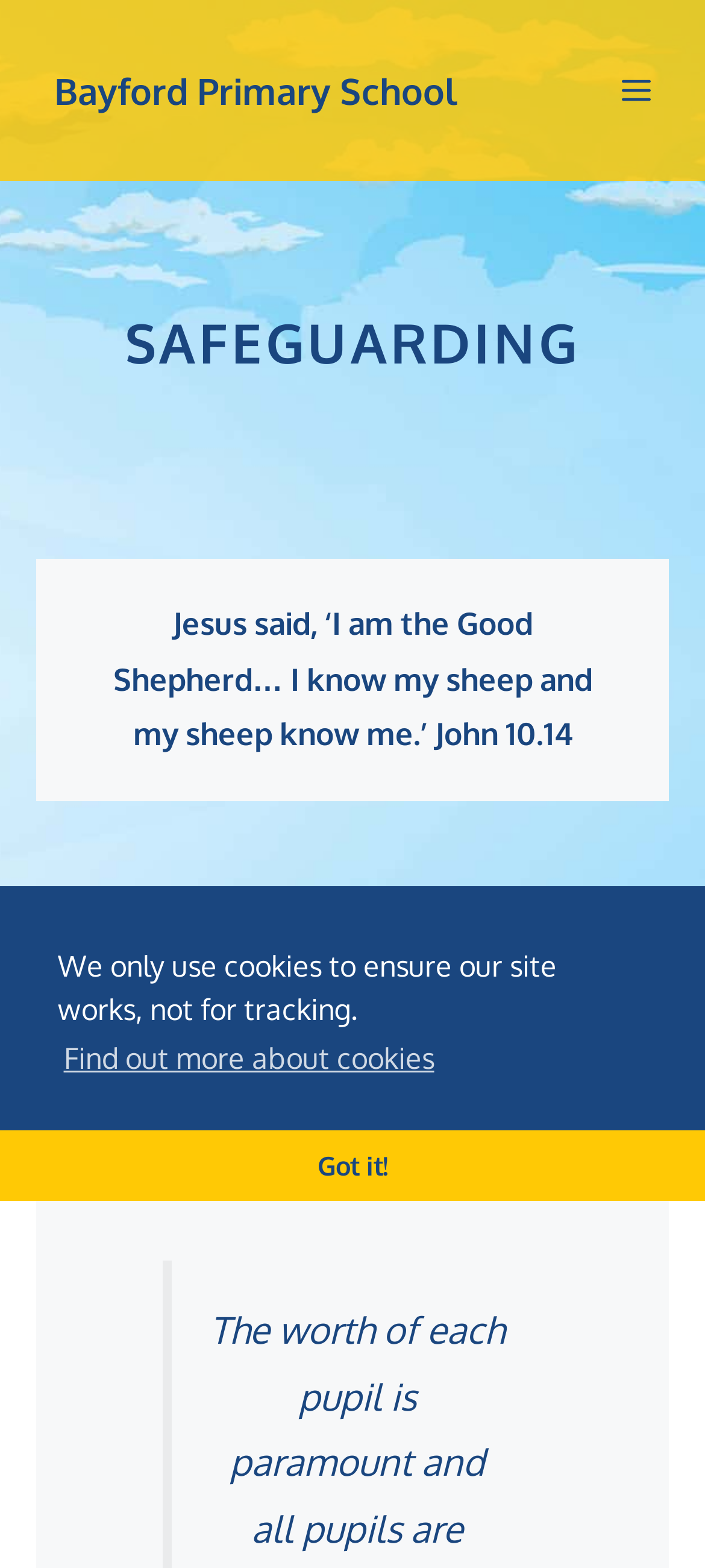Given the description "Menu", provide the bounding box coordinates of the corresponding UI element.

[0.779, 0.012, 0.974, 0.104]